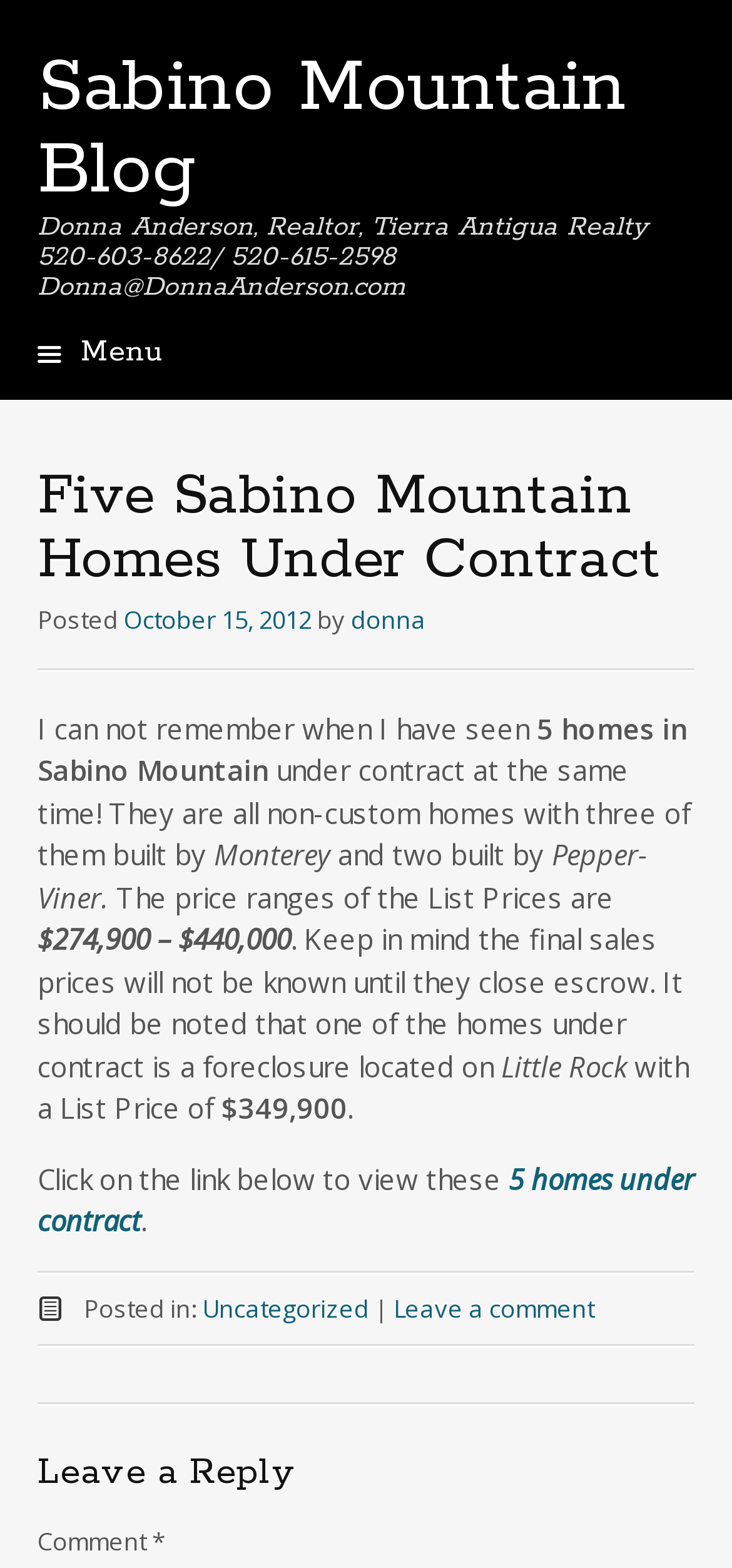What is the price range of the listed homes?
Utilize the image to construct a detailed and well-explained answer.

The answer can be found in the article content, where it states 'The price ranges of the List Prices are $274,900 – $440,000'.